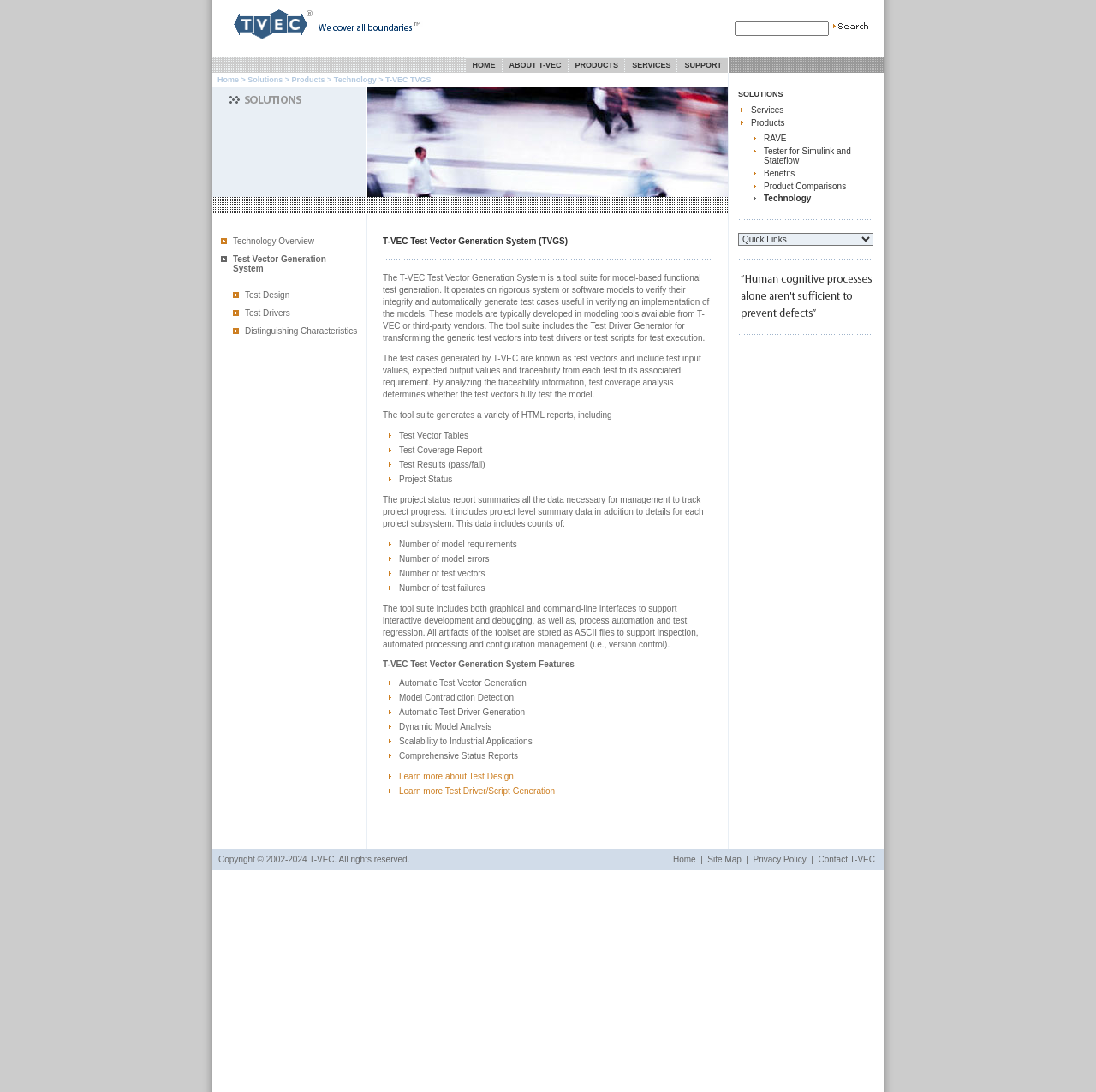By analyzing the image, answer the following question with a detailed response: What is the name of the report that summarizes project progress?

The name of the report that summarizes project progress is mentioned in the text, which states that 'the project status report summaries all the data necessary for management to track project progress', indicating that the report is named Project Status Report.